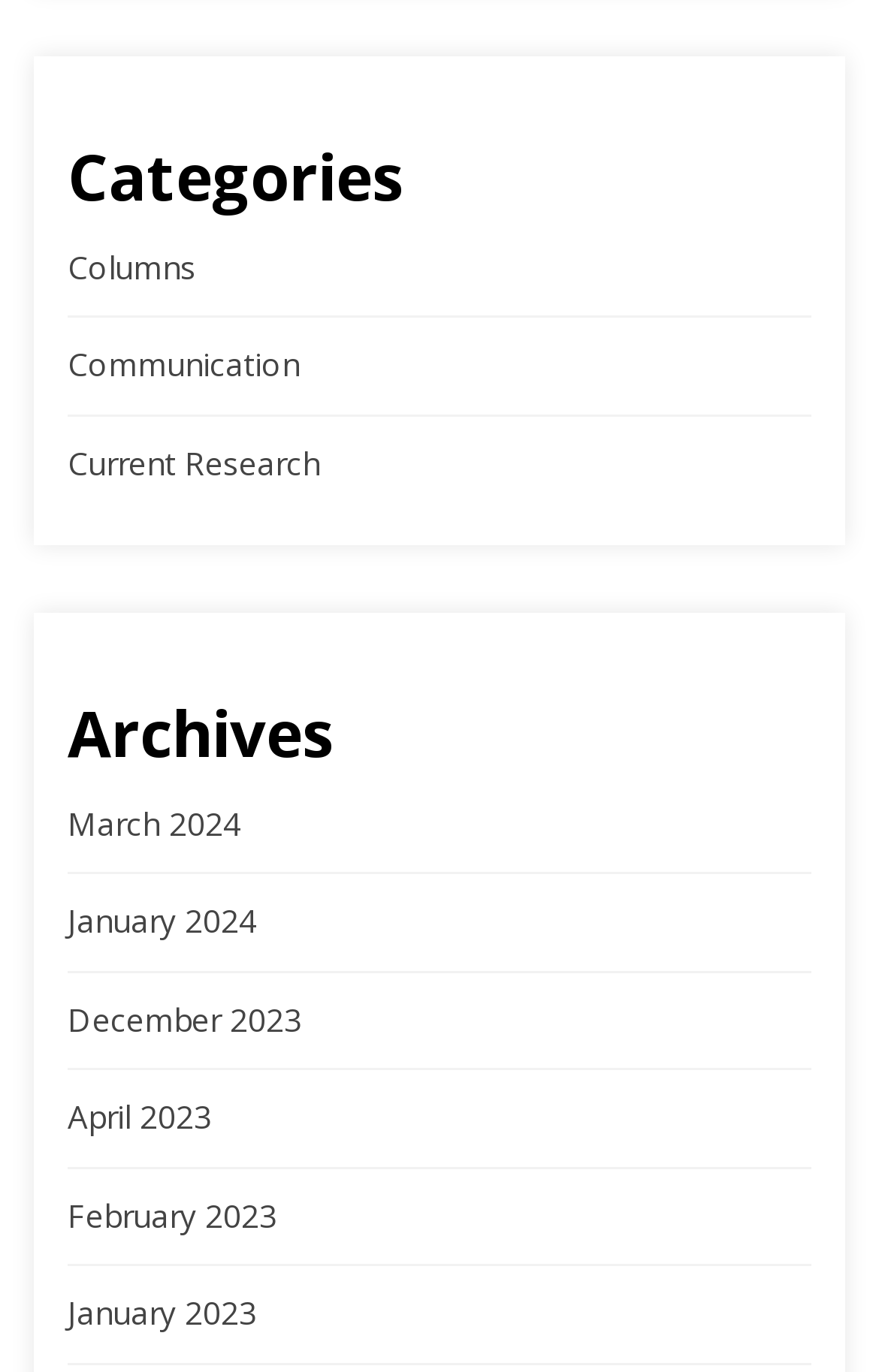Are there any categories related to research?
Using the information presented in the image, please offer a detailed response to the question.

I found a link under the 'Categories' heading called 'Current Research', which suggests that there is a category related to research.